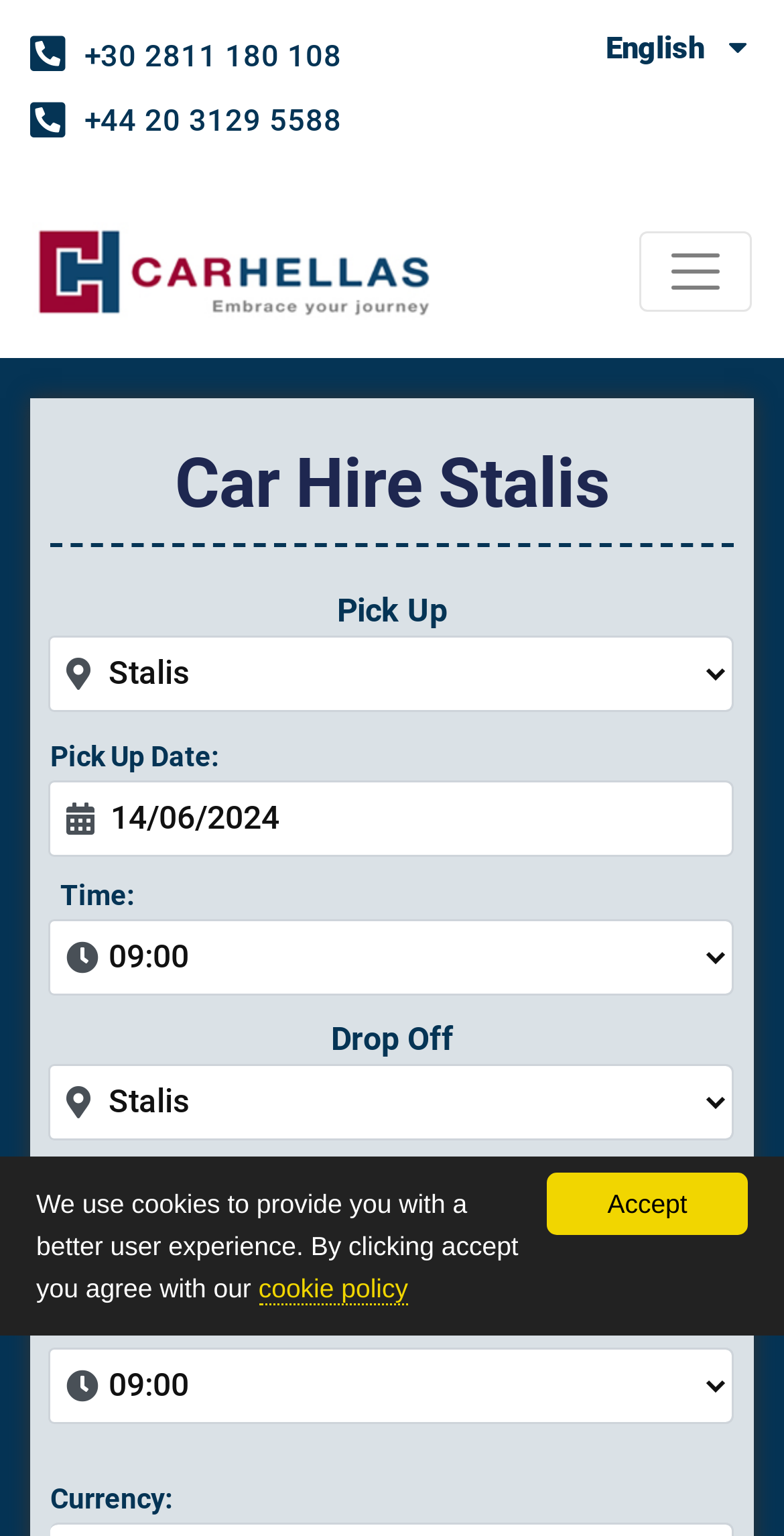Explain the webpage in detail, including its primary components.

This webpage is about Car Hellas Rent a Car Stalis, a car hire service in Stalis, Crete. At the top left, there are two phone number links, one for Greece and one for the UK. On the top right, there is an English language button with a dropdown icon. Below the phone numbers, there is a link to "Car Hire Crete | Car Hellas" with an accompanying image.

The main content of the webpage is divided into two sections. The first section has a heading "Car Hire Stalis" and contains a form to book a car. The form has several fields, including "Pick Up" and "Pick Up Date" with a default date of 14/06/2024, "Time" with a dropdown menu, "Drop Off" and "Drop Off Date" with a default date of 15/06/2024, and another "Time" field with a dropdown menu. There is also a "Currency" field at the bottom of the form.

At the top right of the webpage, there is a "Menu" button that expands to a navbar. At the bottom of the webpage, there is a notice about cookies, stating that by clicking "Accept", users agree with the cookie policy. There is a link to the cookie policy next to the "Accept" button.